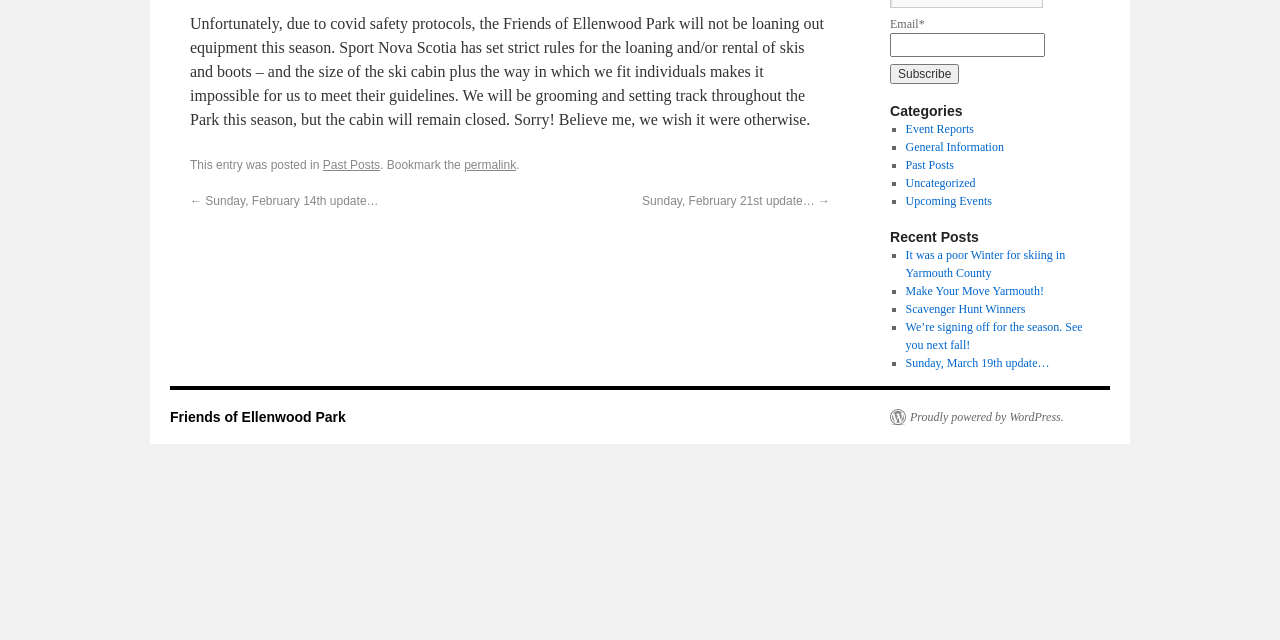From the element description Friends of Ellenwood Park, predict the bounding box coordinates of the UI element. The coordinates must be specified in the format (top-left x, top-left y, bottom-right x, bottom-right y) and should be within the 0 to 1 range.

[0.133, 0.64, 0.27, 0.665]